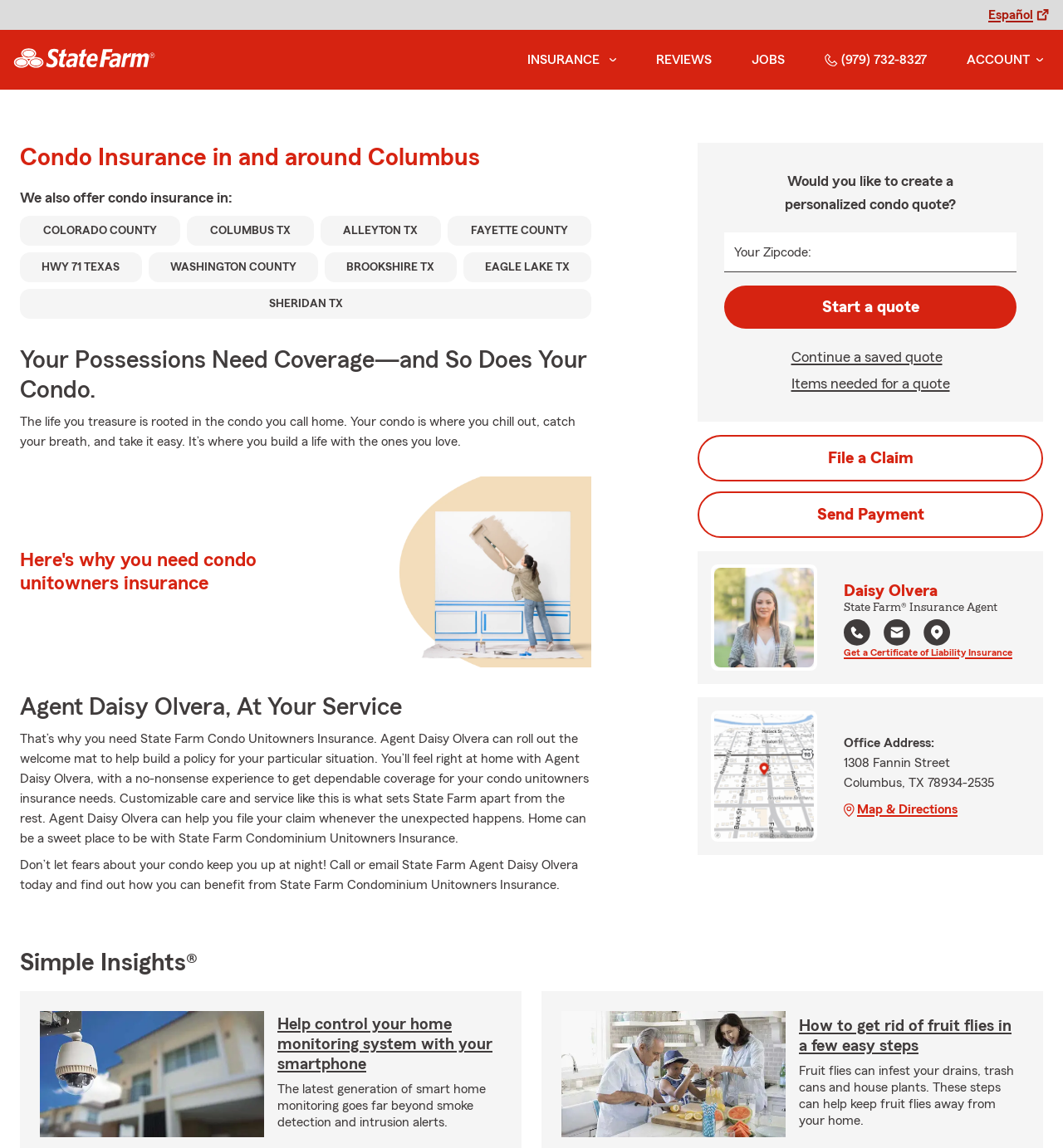Pinpoint the bounding box coordinates of the element to be clicked to execute the instruction: "Get a Certificate of Liability Insurance".

[0.794, 0.561, 0.952, 0.573]